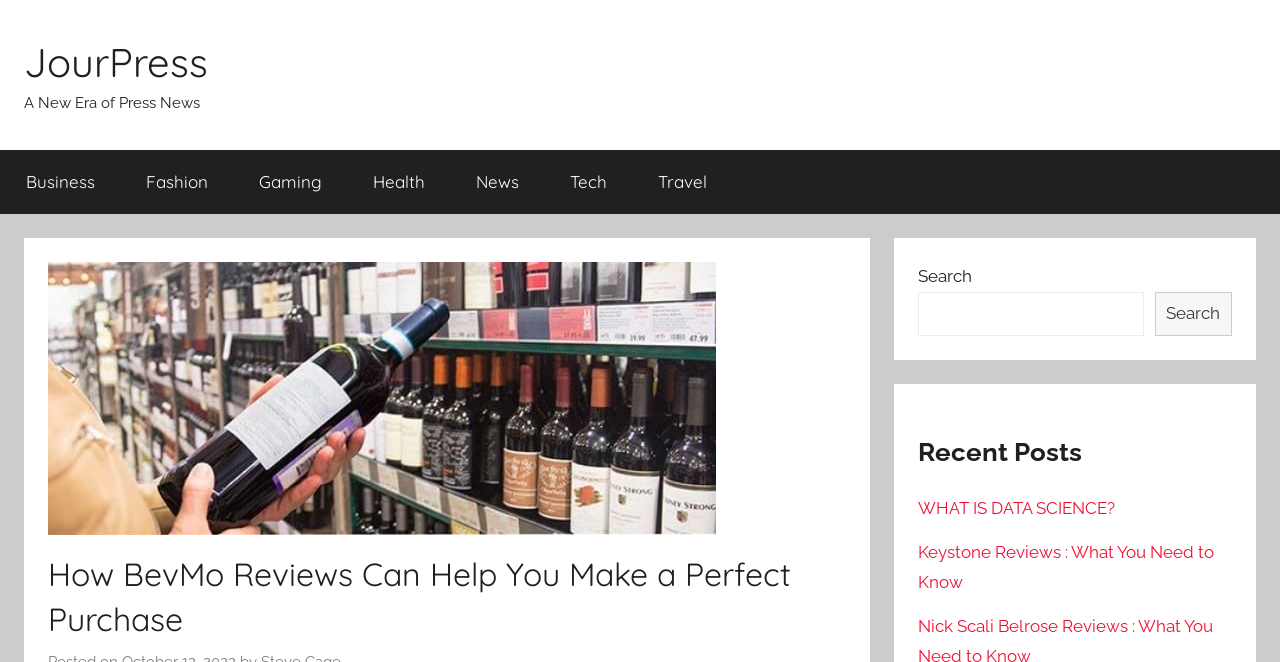Please reply to the following question with a single word or a short phrase:
What is the name of the online shopping store?

Bewmo